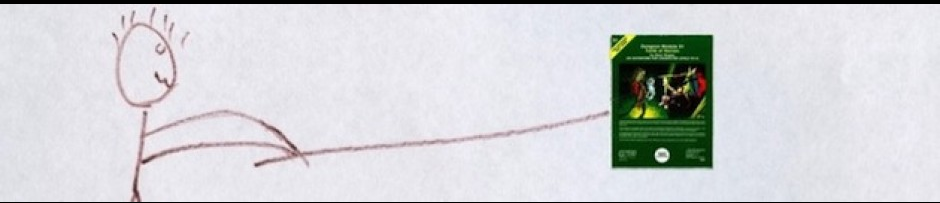What is the name of the reviewed adventure module?
With the help of the image, please provide a detailed response to the question.

The context of the image aligns with a review for 'The Sleep of Reason', a 5e Dungeons & Dragons adventure published on the website tenfootpole.org, indicating that the module is the subject of the review.